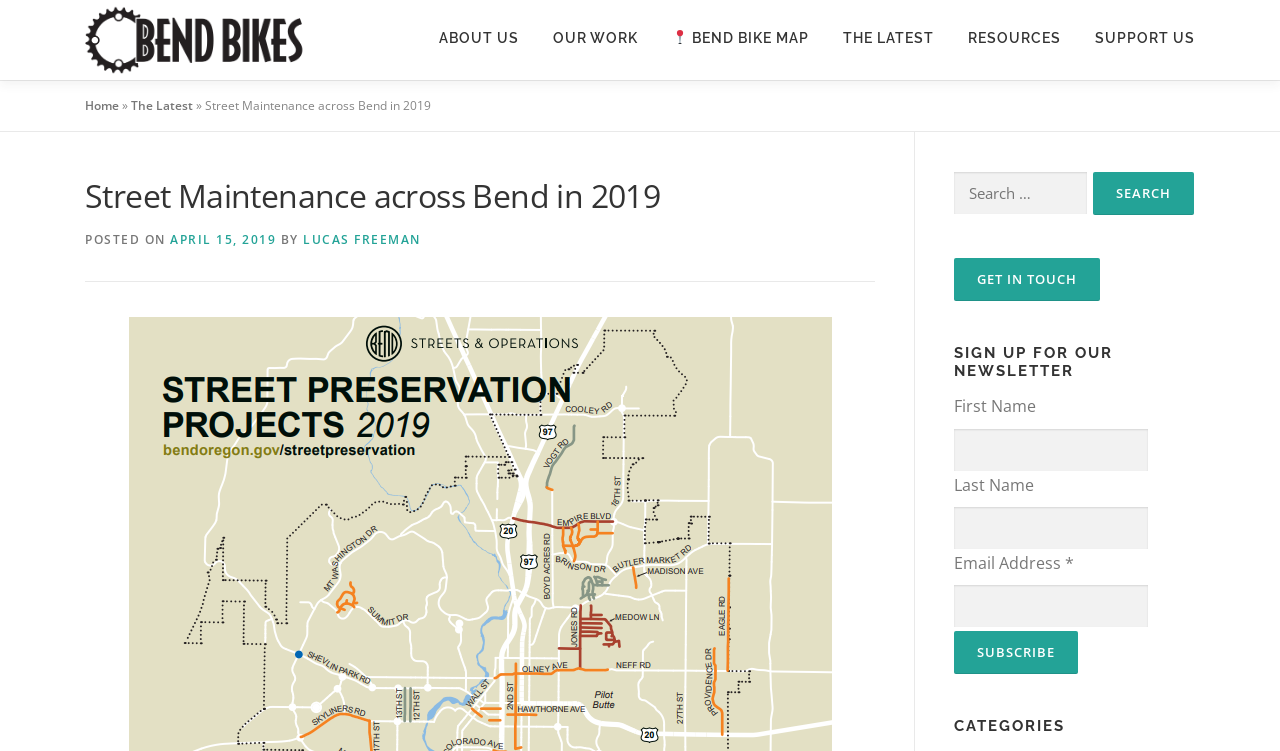Identify the bounding box coordinates of the element to click to follow this instruction: 'Subscribe to the newsletter'. Ensure the coordinates are four float values between 0 and 1, provided as [left, top, right, bottom].

[0.745, 0.84, 0.842, 0.897]